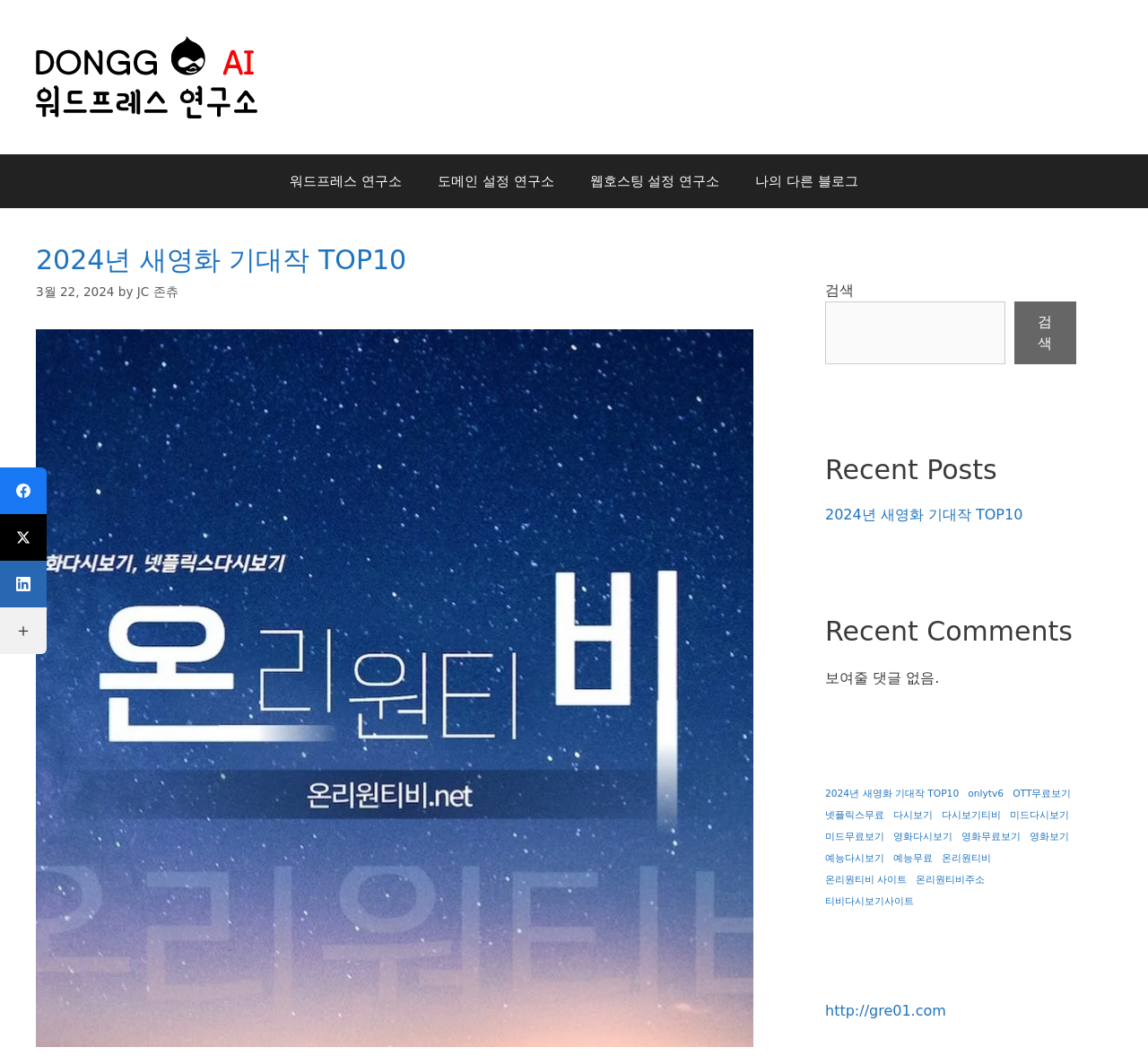Determine the bounding box coordinates of the element's region needed to click to follow the instruction: "Follow the link to Facebook". Provide these coordinates as four float numbers between 0 and 1, formatted as [left, top, right, bottom].

[0.0, 0.443, 0.041, 0.487]